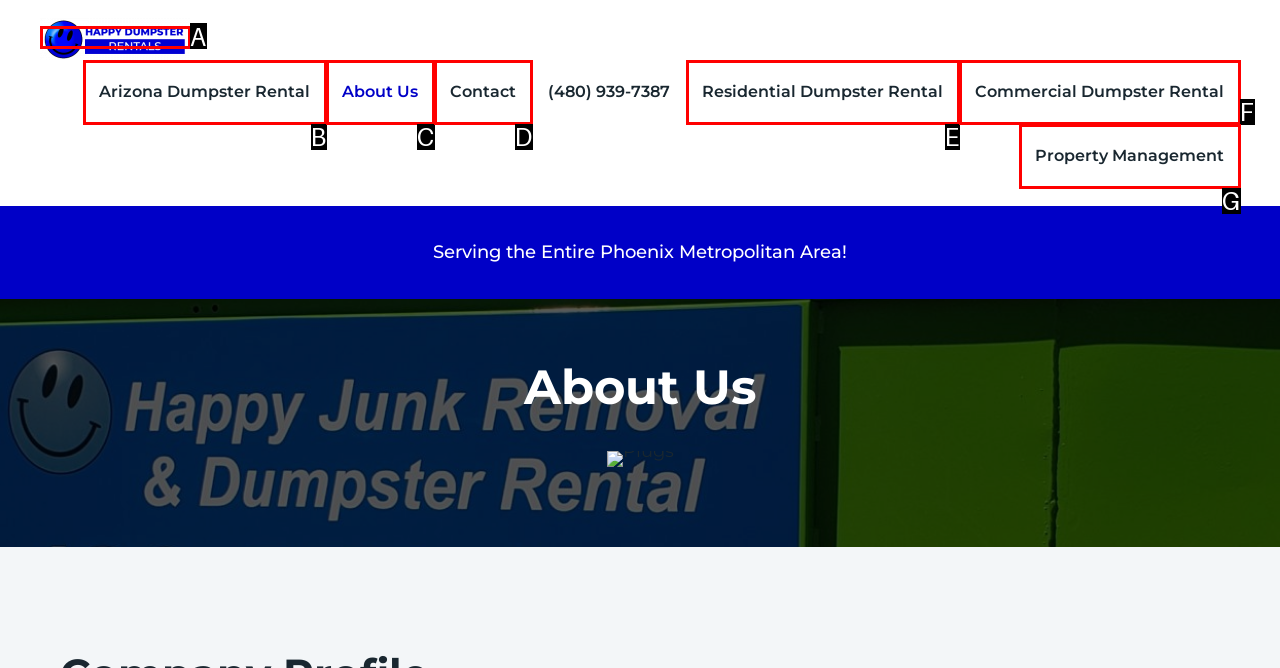Identify the letter of the UI element that corresponds to: alt="Happy Dumpster Rentals"
Respond with the letter of the option directly.

A